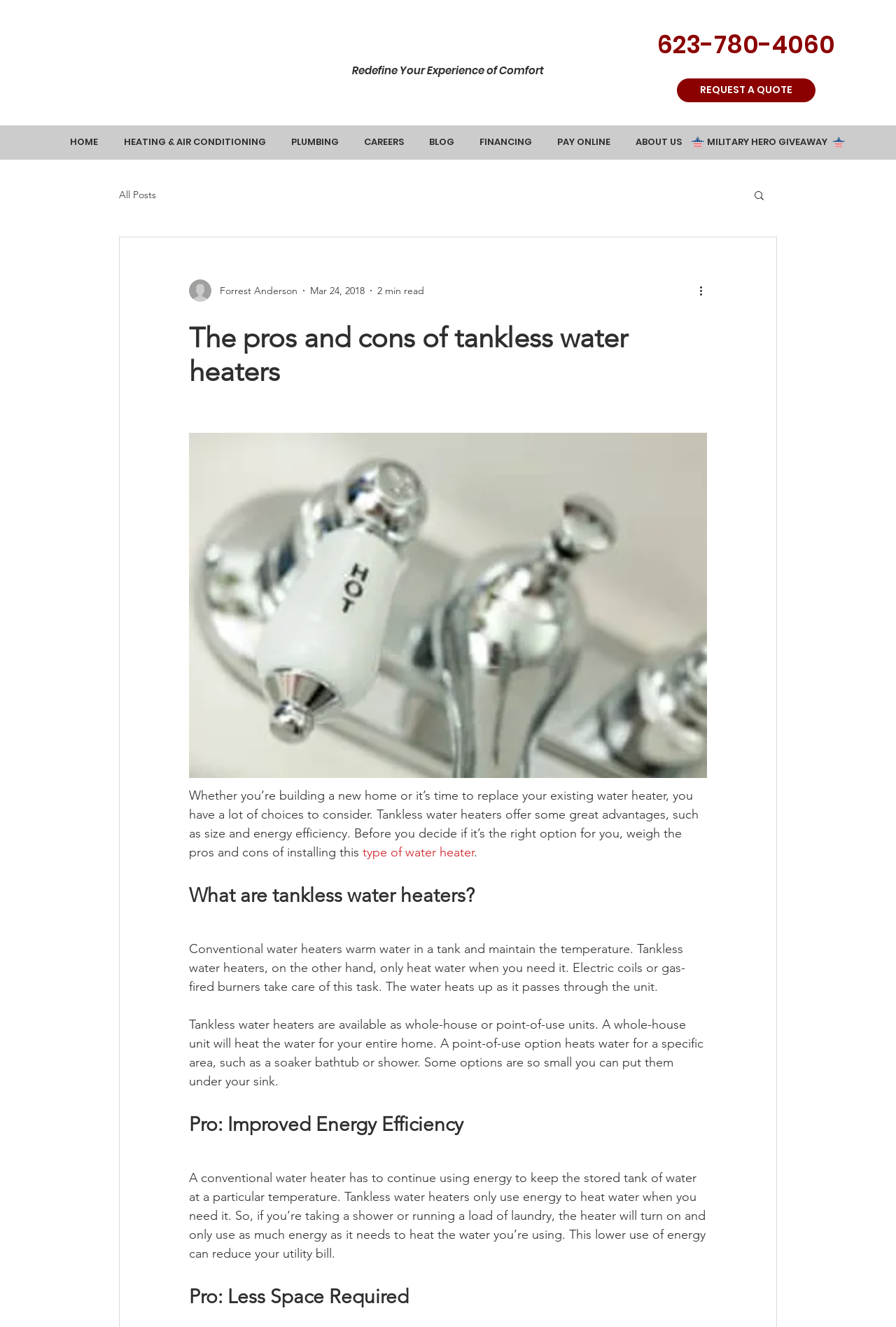Given the description of a UI element: "CAREERS", identify the bounding box coordinates of the matching element in the webpage screenshot.

[0.392, 0.098, 0.465, 0.116]